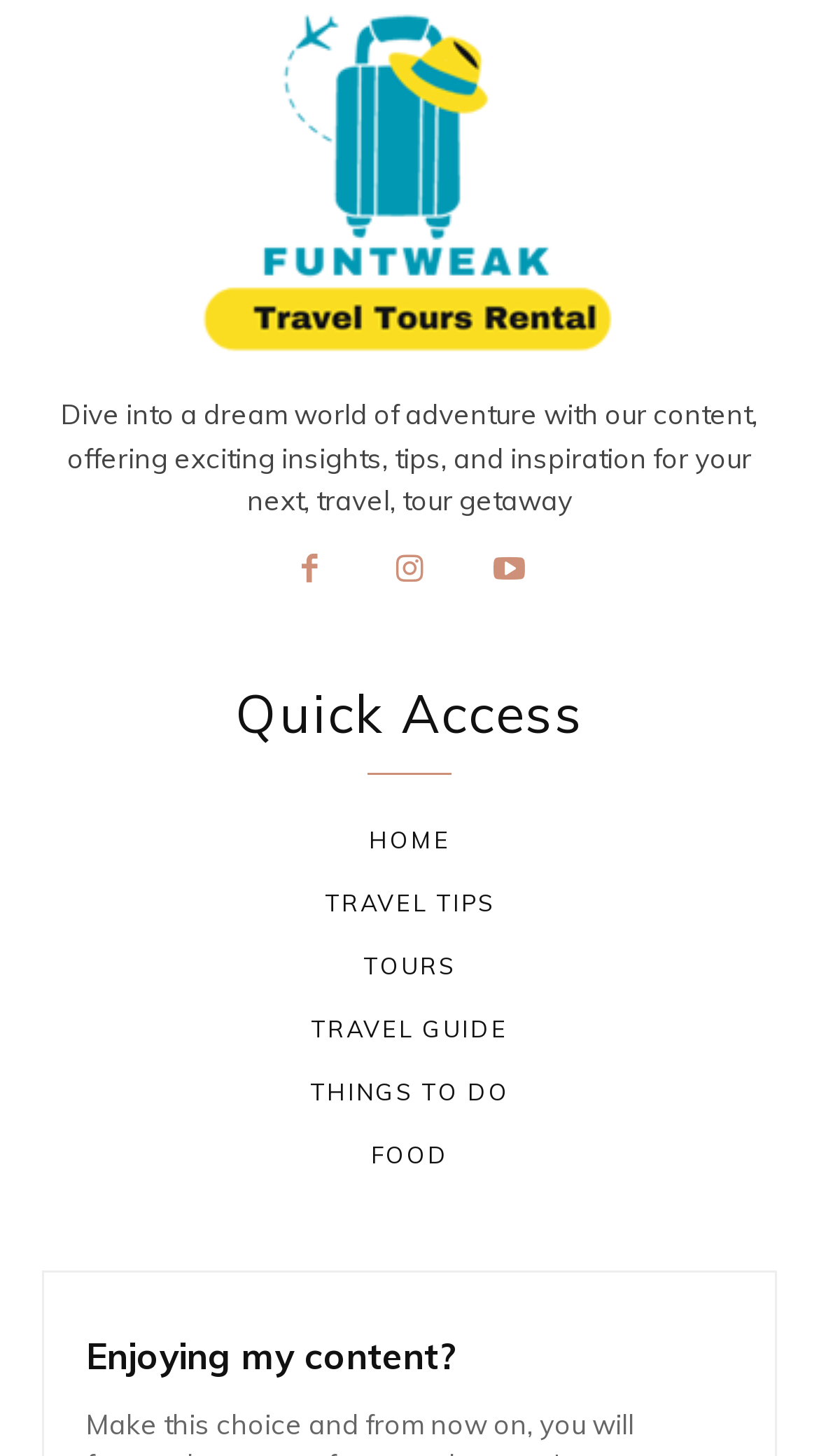What is the purpose of the 'Quick Access' section?
Can you provide an in-depth and detailed response to the question?

The 'Quick Access' section contains links to various parts of the website, such as 'HOME', 'TRAVEL TIPS', 'TOURS', etc. This suggests that the purpose of this section is to provide easy navigation to different sections of the website.